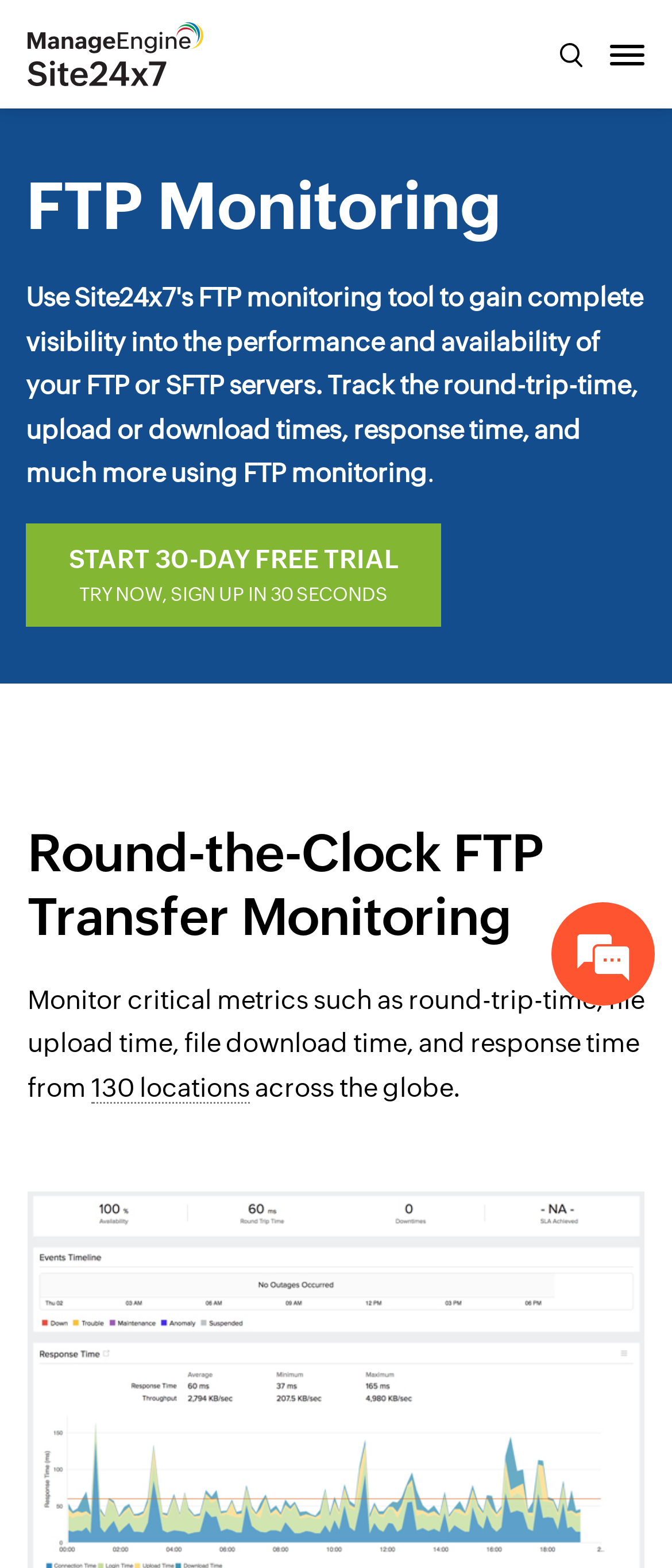What is the call-to-action on the page?
Please answer the question with a single word or phrase, referencing the image.

START 30-DAY FREE TRIAL